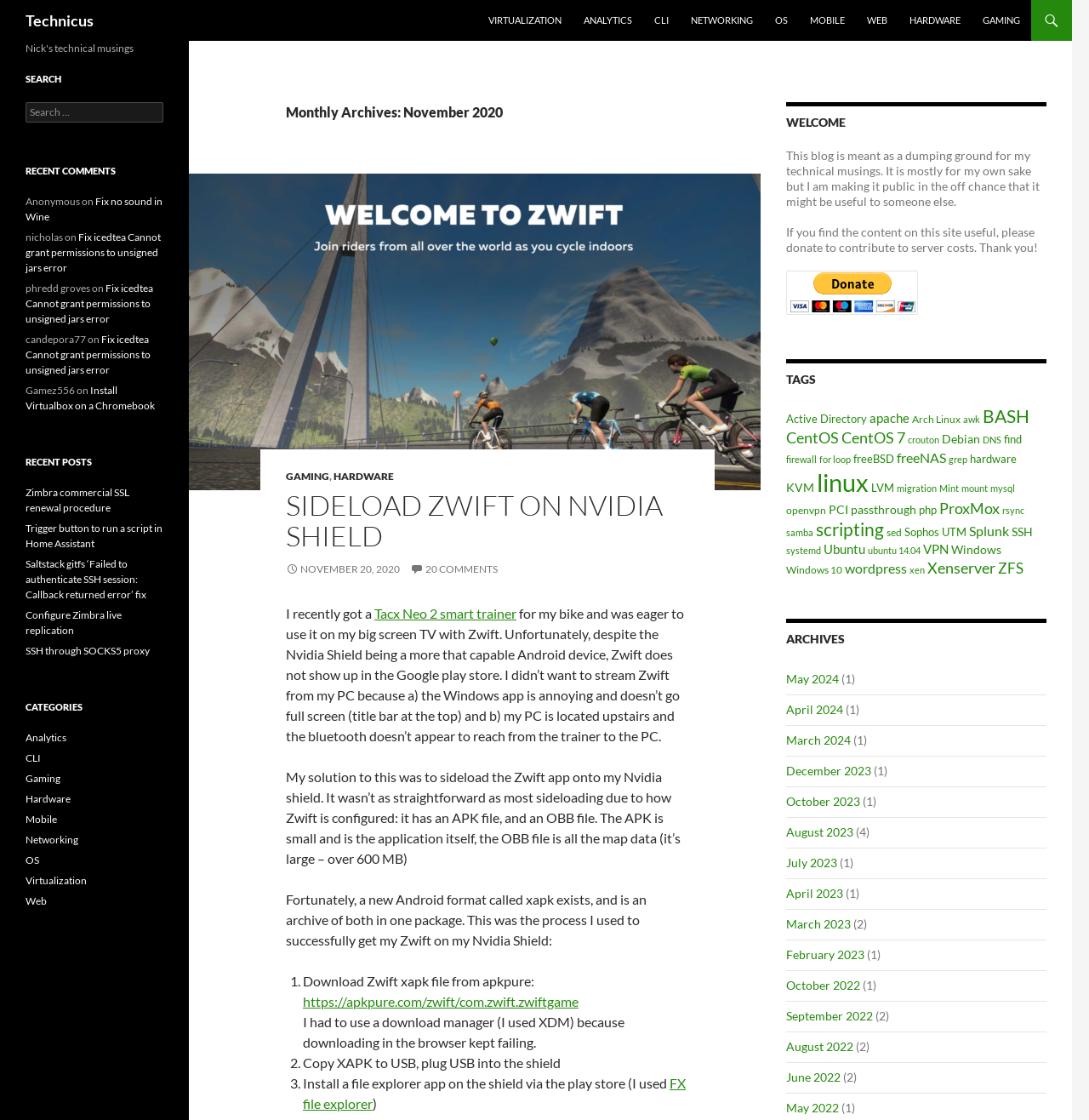Provide a brief response to the question below using one word or phrase:
How many items are tagged with 'linux'?

133 items